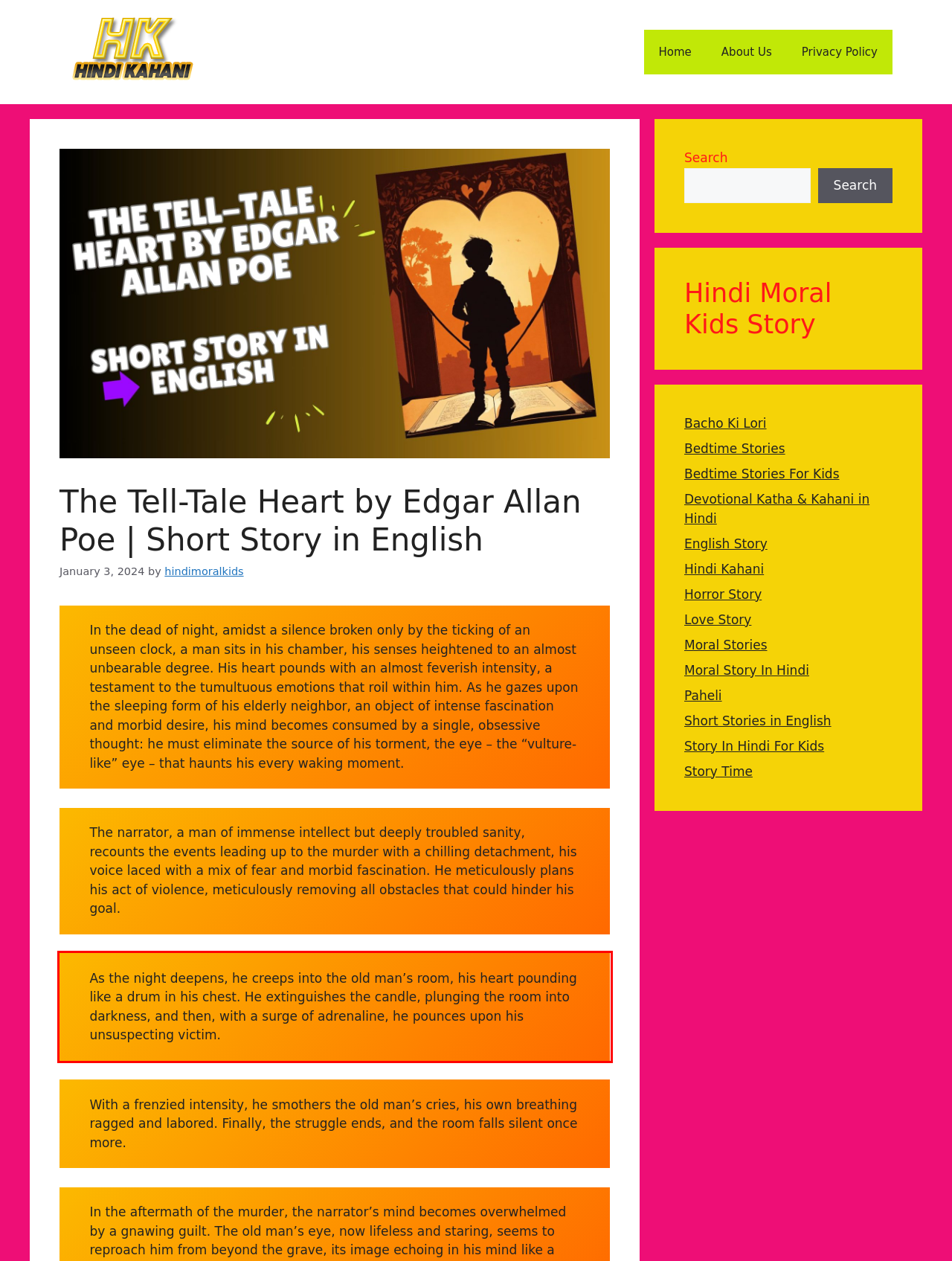Identify the text inside the red bounding box on the provided webpage screenshot by performing OCR.

As the night deepens, he creeps into the old man’s room, his heart pounding like a drum in his chest. He extinguishes the candle, plunging the room into darkness, and then, with a surge of adrenaline, he pounces upon his unsuspecting victim.